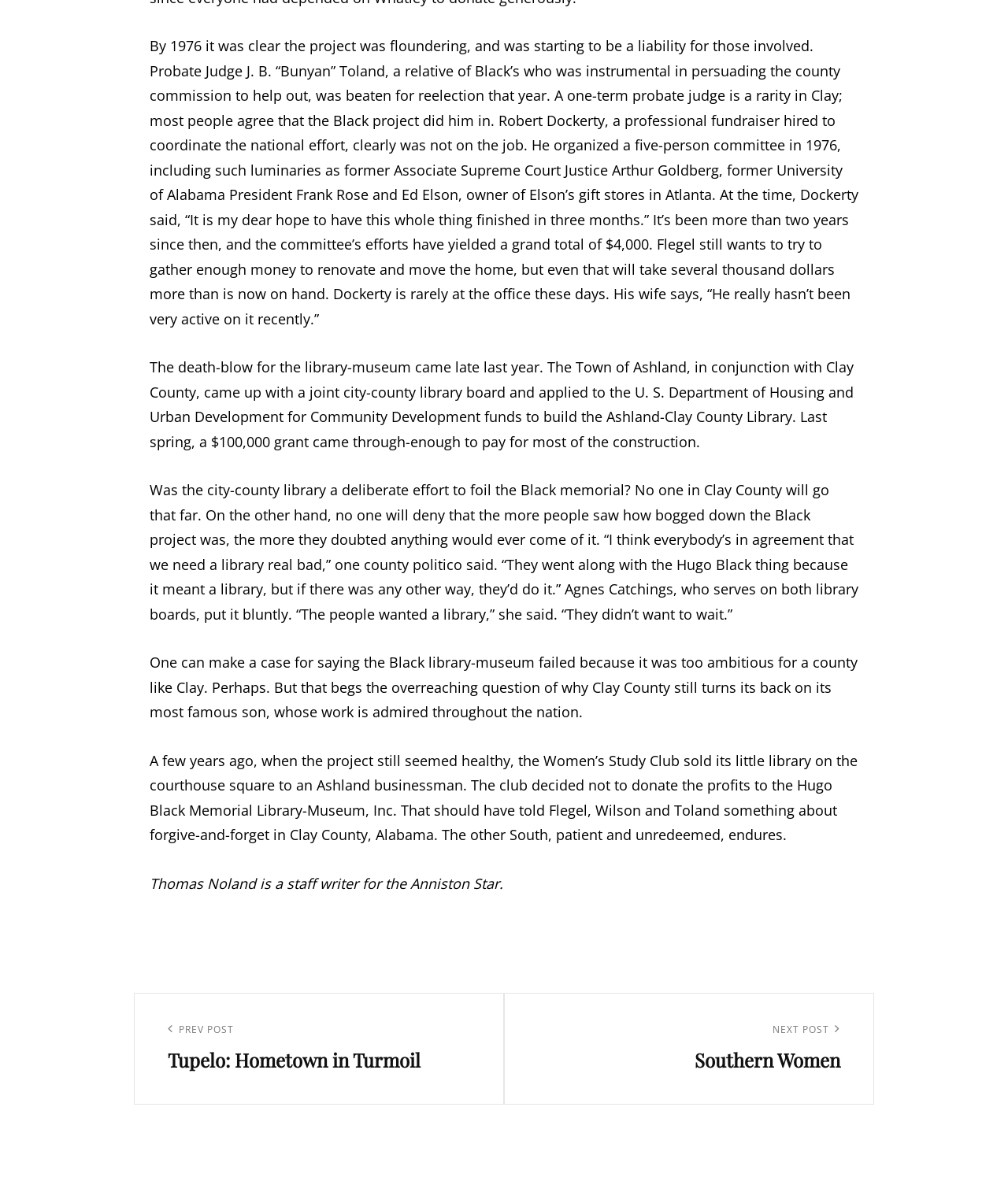Who is the author of the article?
Can you offer a detailed and complete answer to this question?

The author's name is mentioned at the end of the article, stating that Thomas Noland is a staff writer for the Anniston Star.